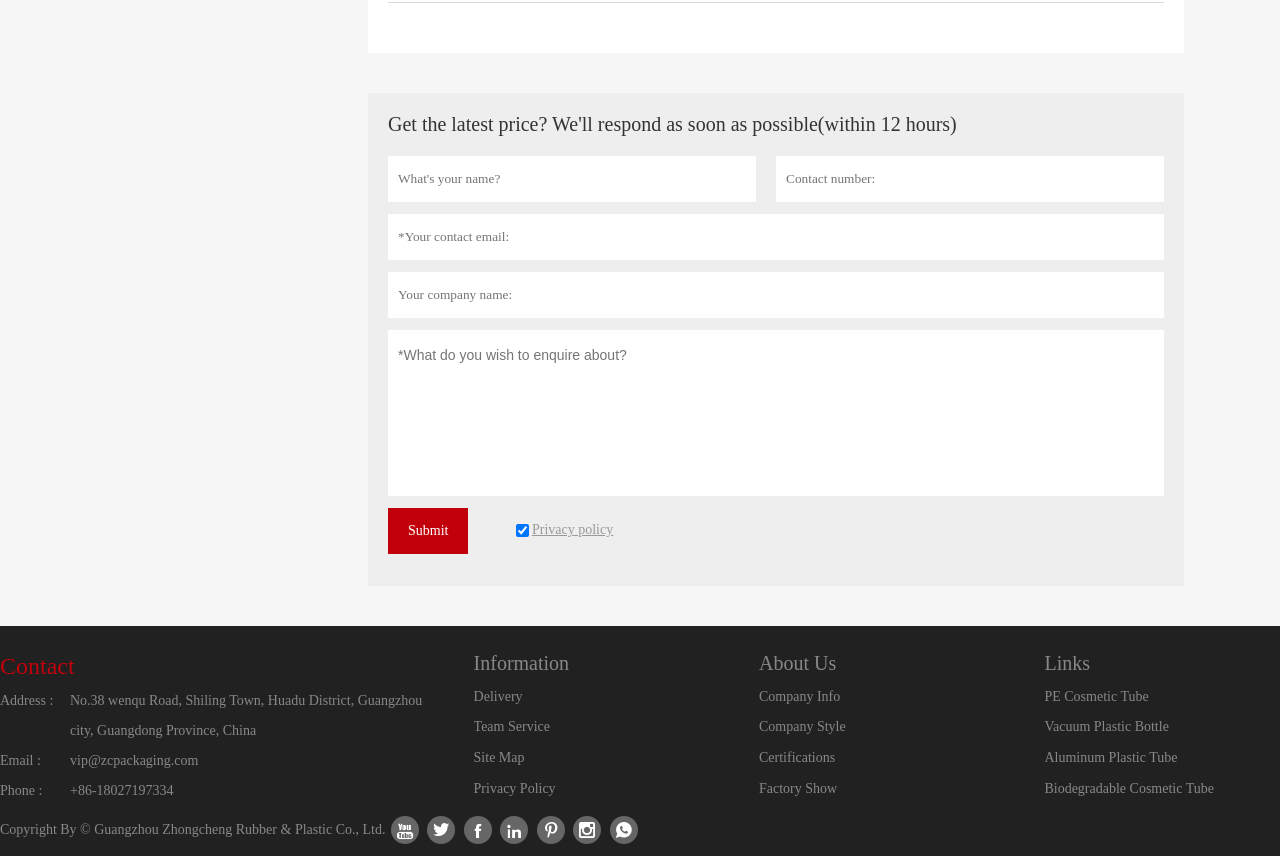Select the bounding box coordinates of the element I need to click to carry out the following instruction: "Contact us via email".

[0.055, 0.871, 0.155, 0.906]